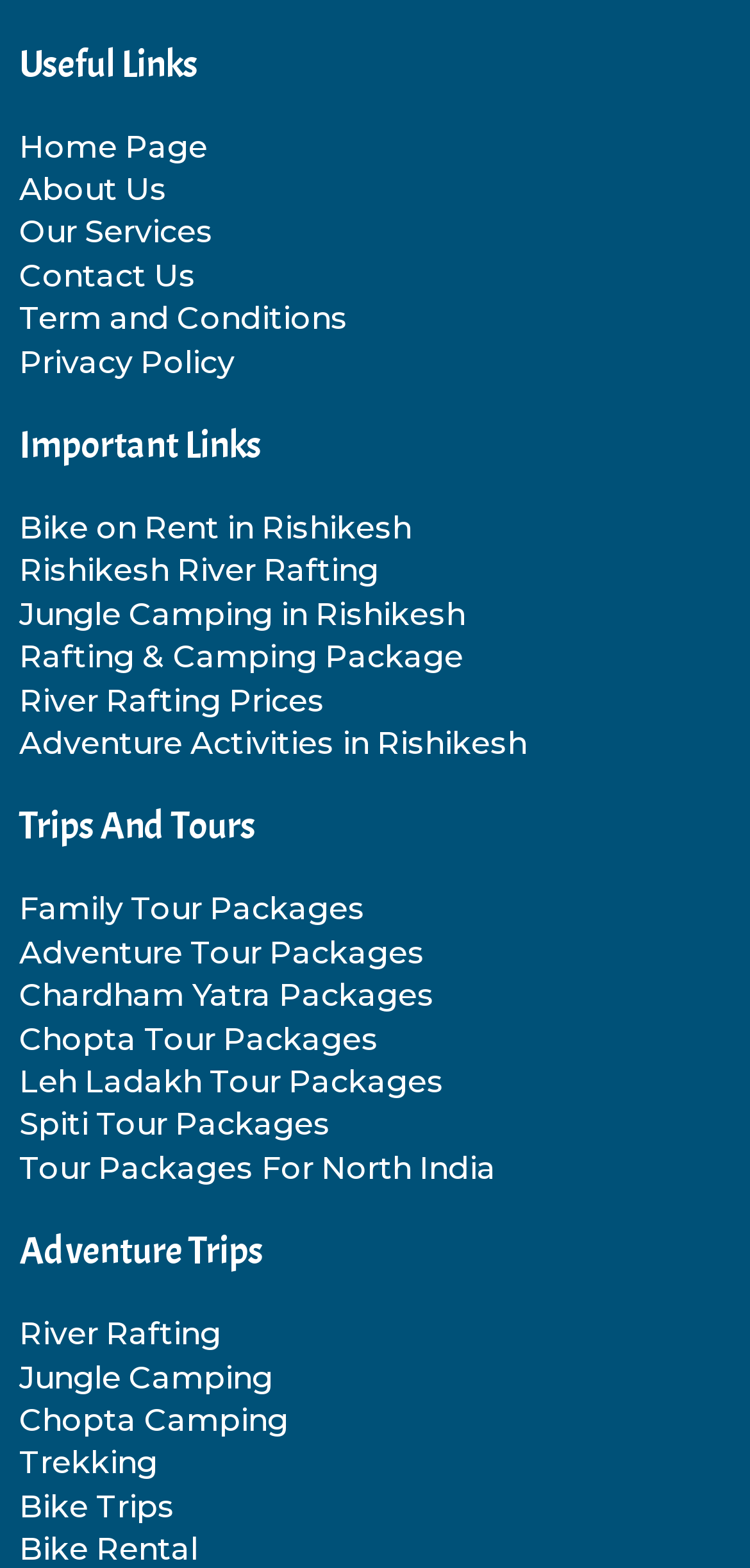What is the y-coordinate of the top of the 'Trips And Tours' heading? Analyze the screenshot and reply with just one word or a short phrase.

0.513